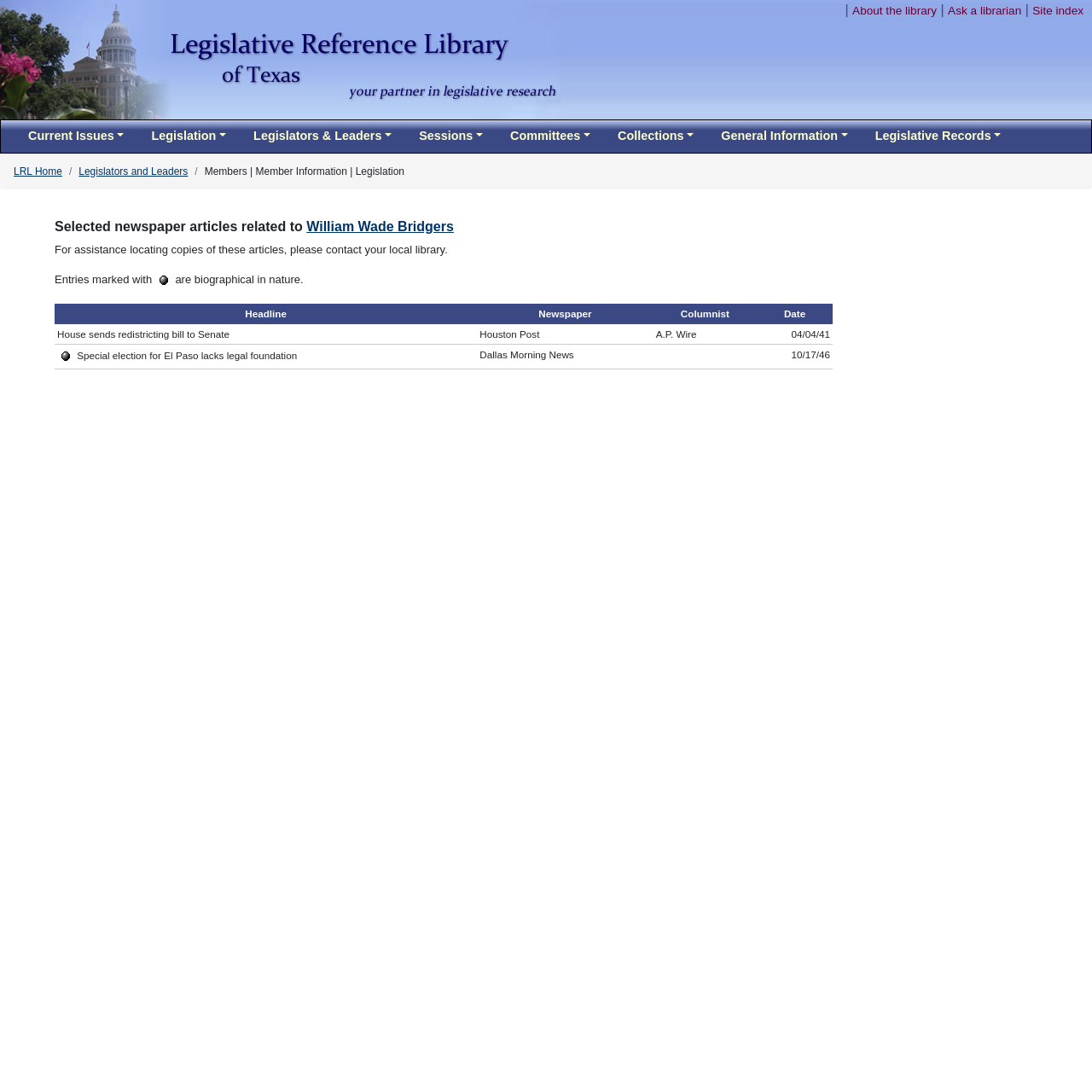Determine the bounding box coordinates of the clickable region to follow the instruction: "Click the 'Legislation' button".

[0.132, 0.11, 0.213, 0.14]